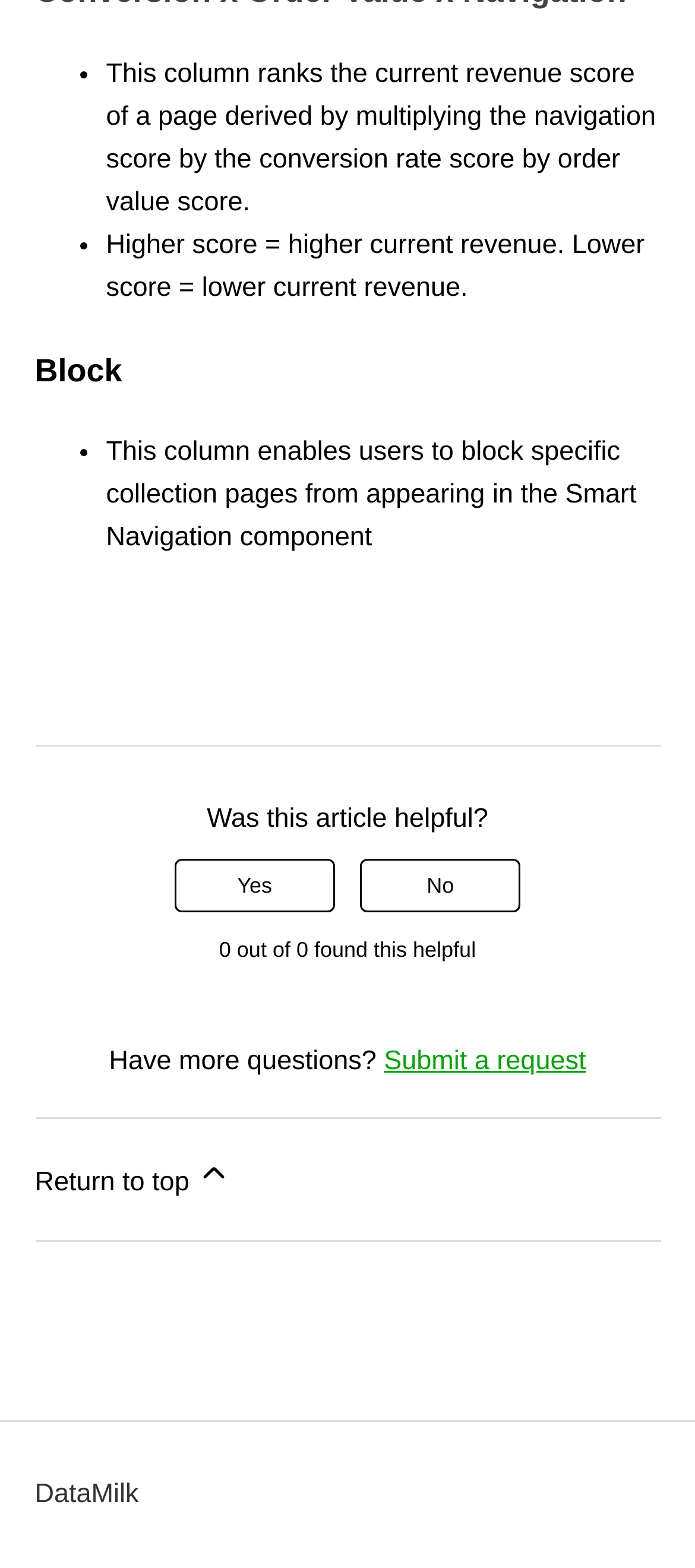Consider the image and give a detailed and elaborate answer to the question: 
How do users provide feedback on the article?

Users can provide feedback on the article by clicking on the 'This article was helpful' or 'This article was not helpful' buttons, which are located at the bottom of the webpage.